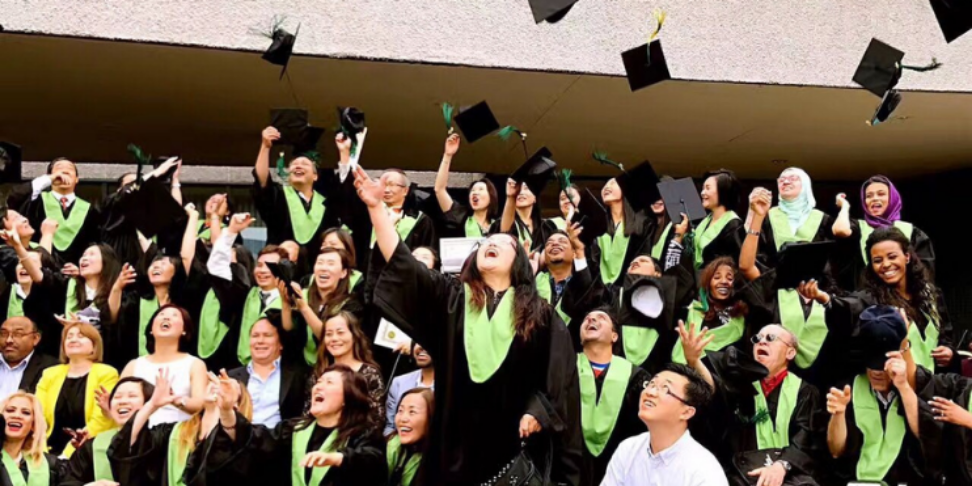Where is the Pharma Medical Science College of Canada located?
Please provide a single word or phrase answer based on the image.

Toronto